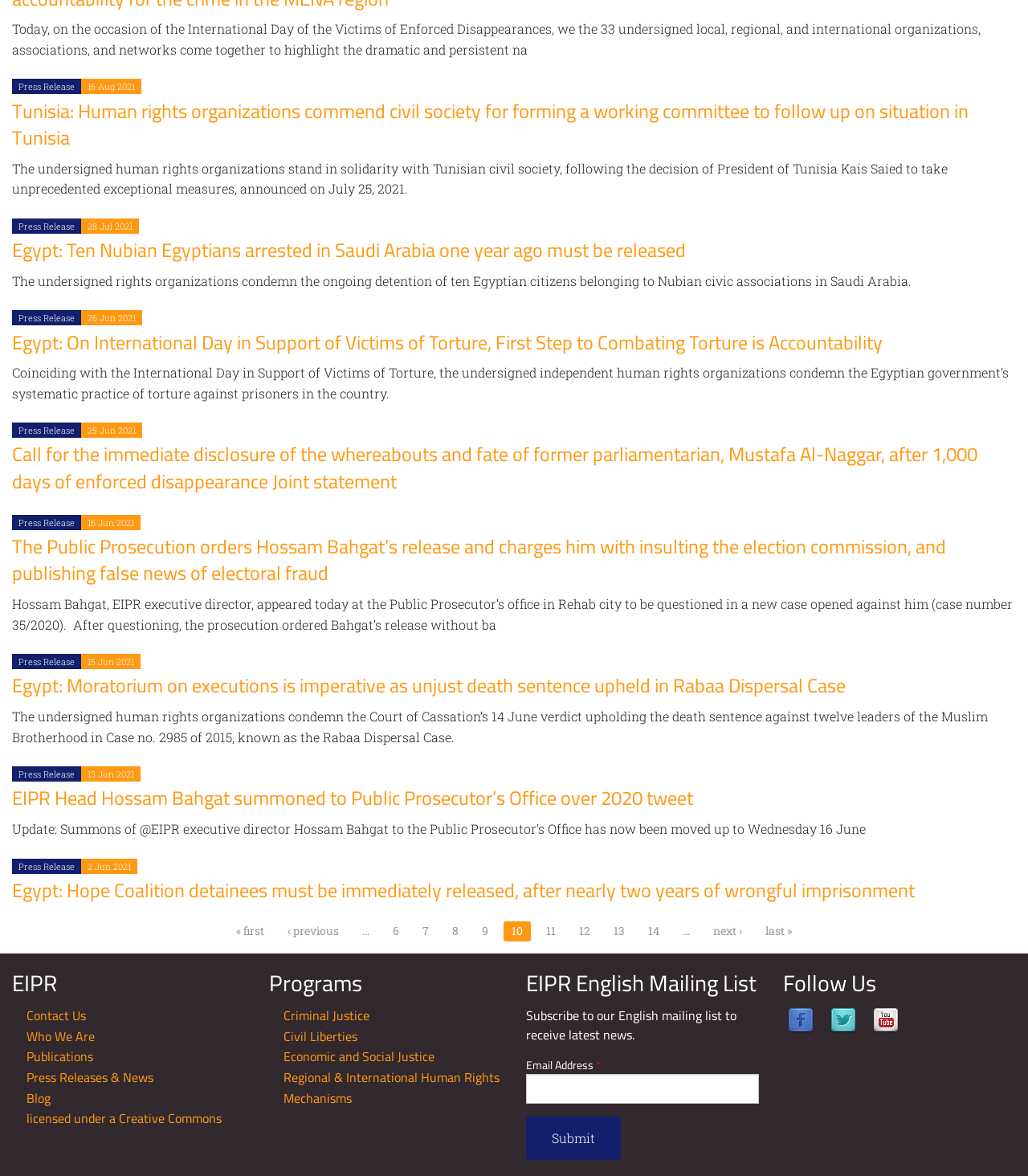Respond with a single word or phrase for the following question: 
What are the four programs of EIPR?

Criminal Justice, Civil Liberties, Economic and Social Justice, Regional & International Human Rights Mechanisms